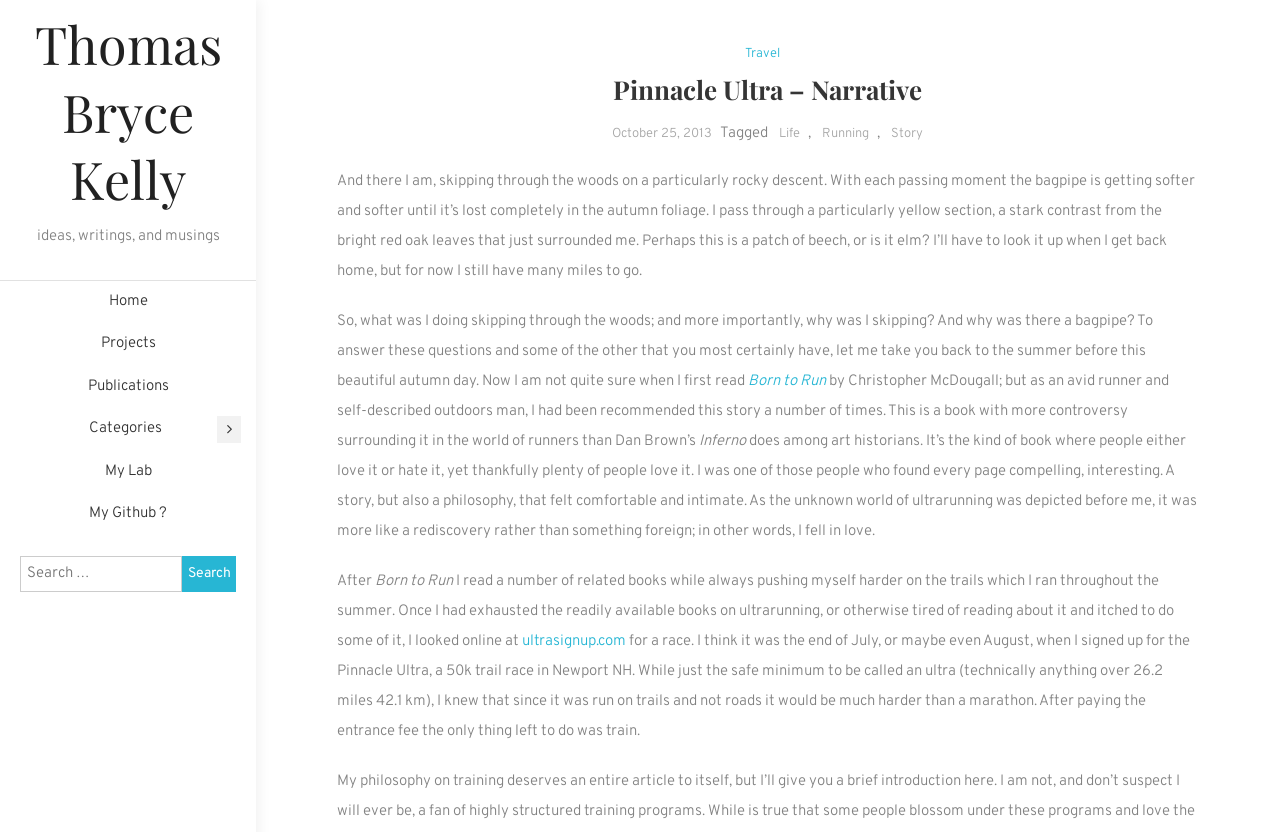Locate and generate the text content of the webpage's heading.

Pinnacle Ultra – Narrative